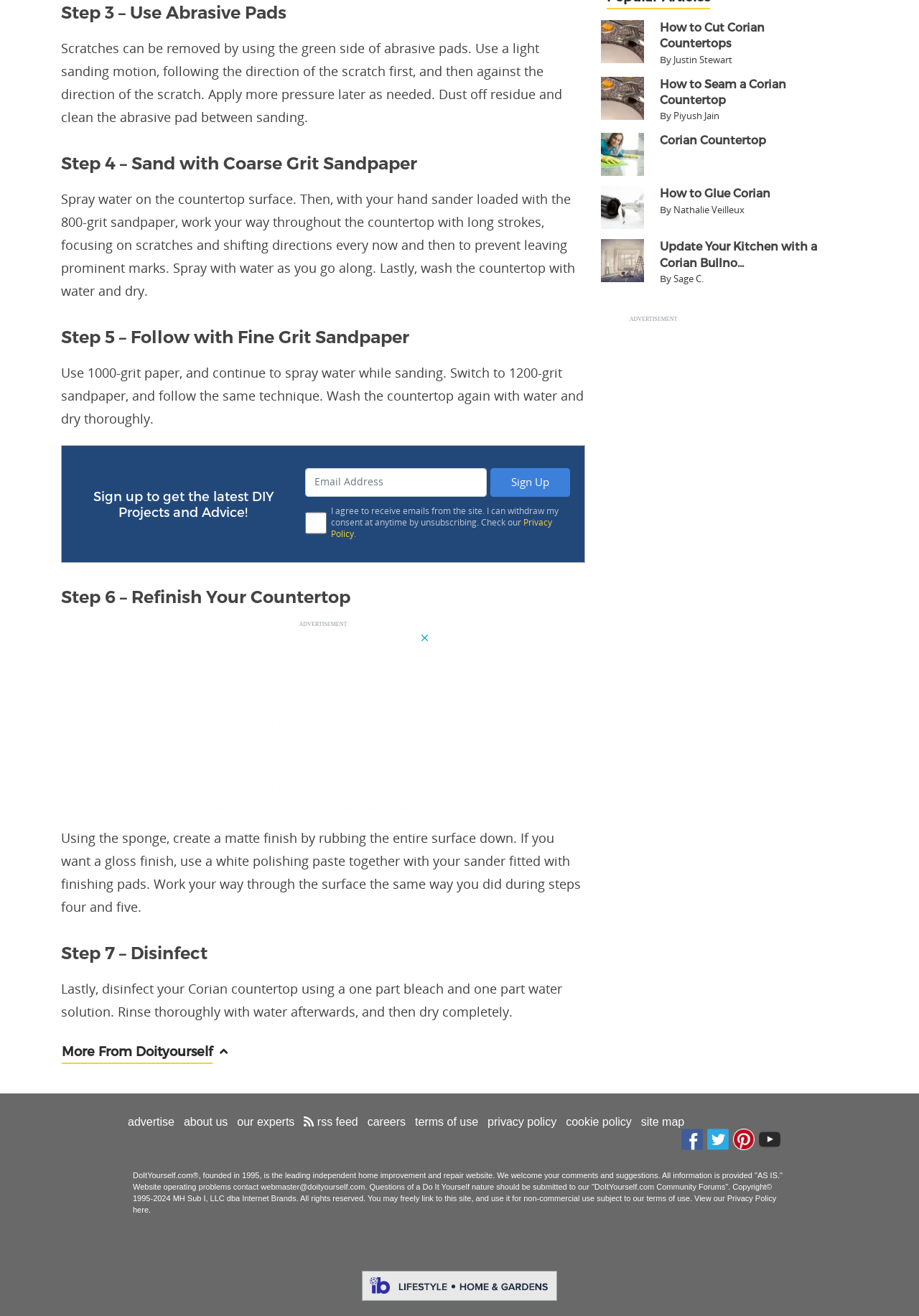Could you locate the bounding box coordinates for the section that should be clicked to accomplish this task: "Read the article 'How To Affordably Provide Lighting In Large Spaces Where Congregations Gather'".

None